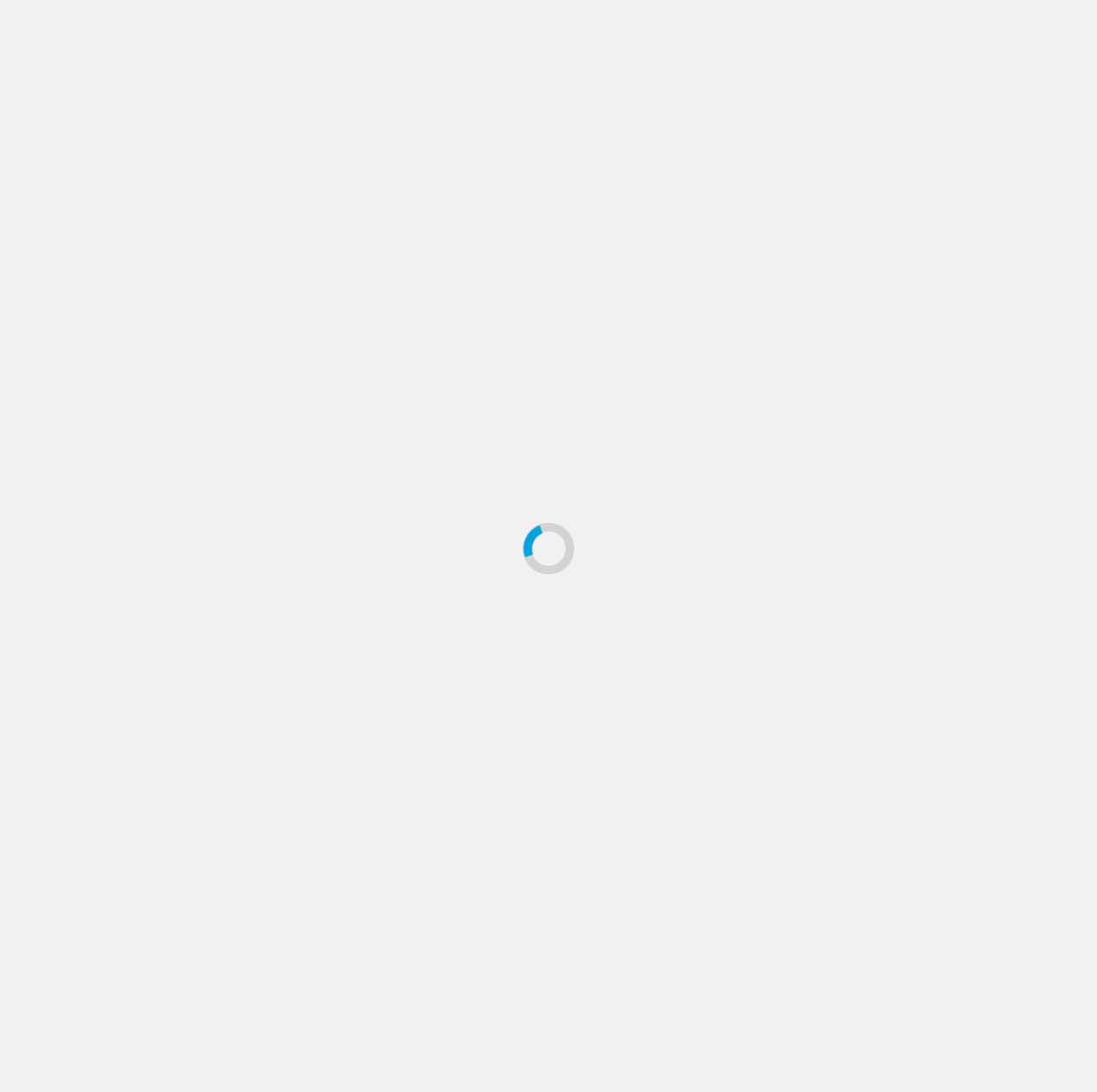Provide the bounding box coordinates of the HTML element this sentence describes: "title="Search"". The bounding box coordinates consist of four float numbers between 0 and 1, i.e., [left, top, right, bottom].

[0.949, 0.172, 0.969, 0.199]